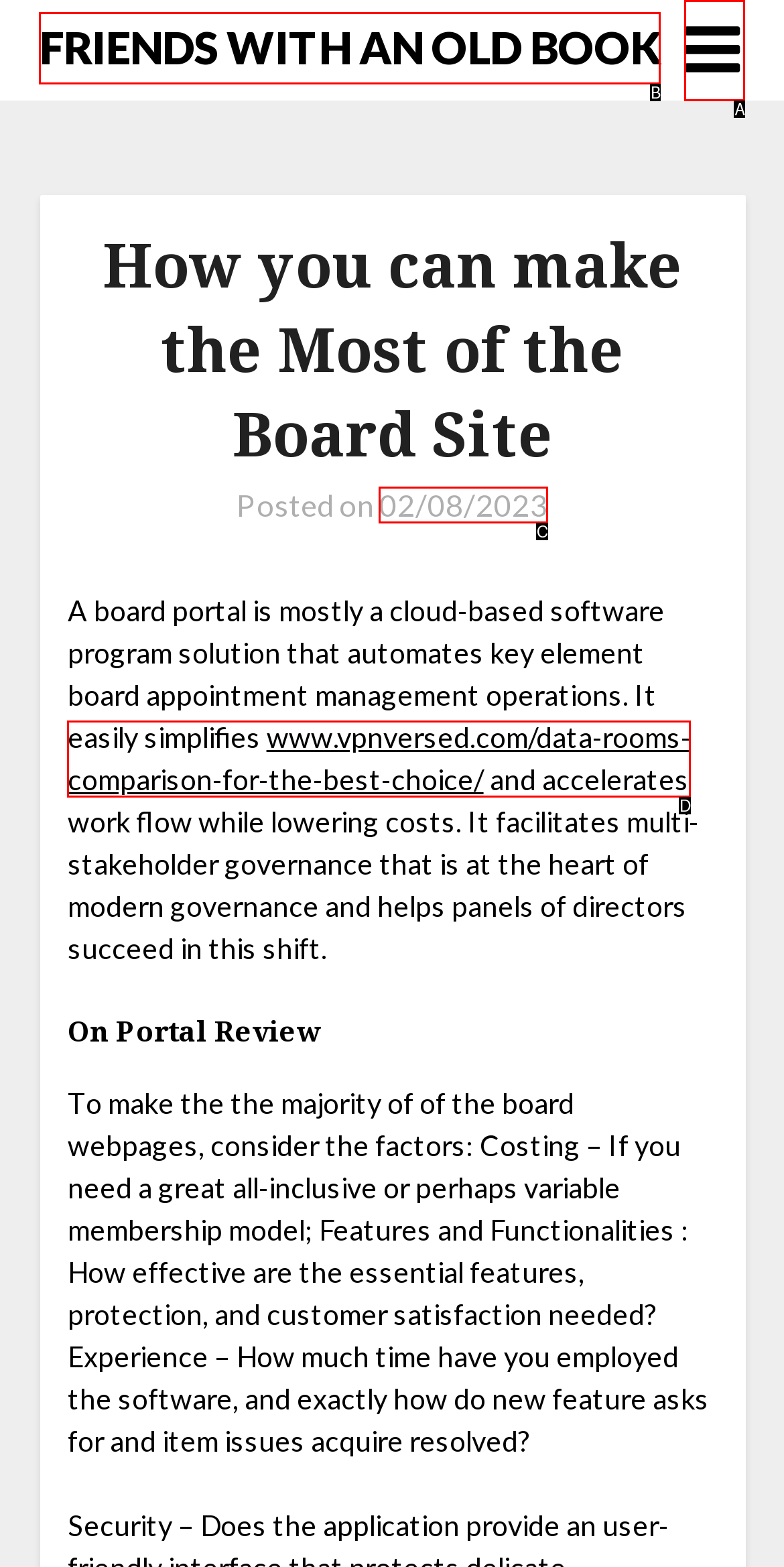Match the following description to the correct HTML element: FRIENDS WITH AN OLD BOOK Indicate your choice by providing the letter.

B